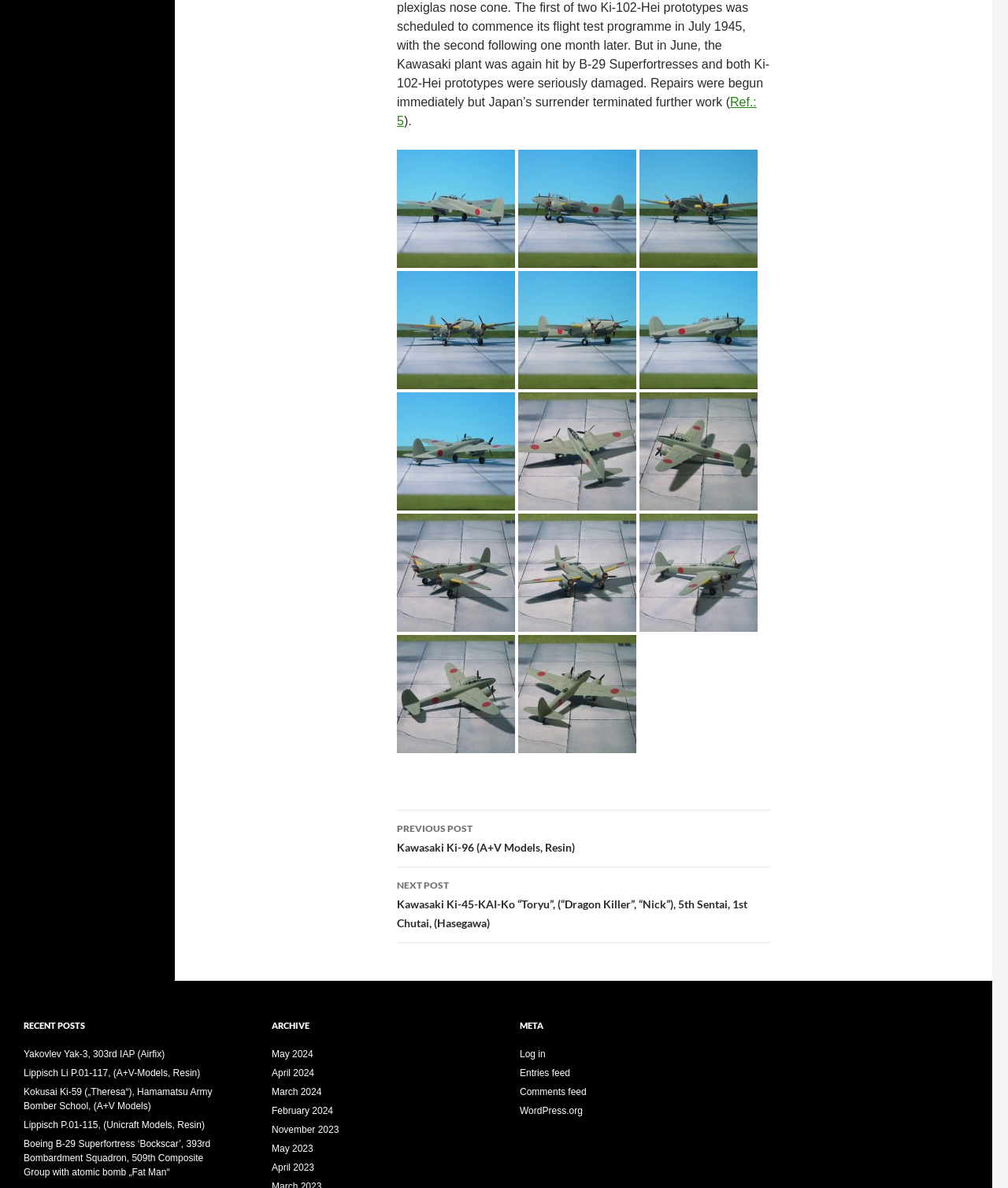Answer the following in one word or a short phrase: 
What is the purpose of the links at the bottom of the webpage?

Post navigation